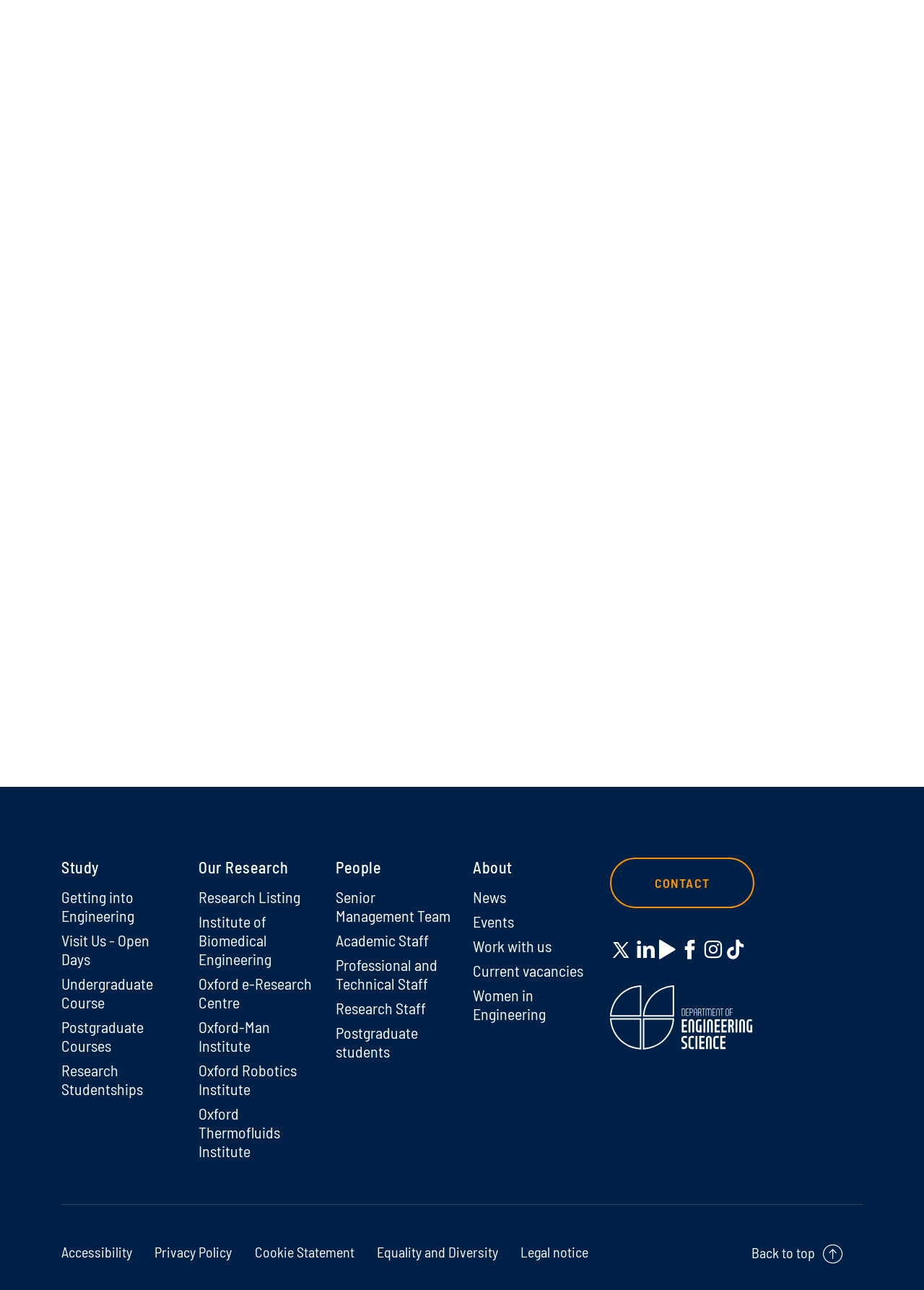Can you find the bounding box coordinates of the area I should click to execute the following instruction: "Click the 'CONTACT' link"?

[0.66, 0.665, 0.816, 0.704]